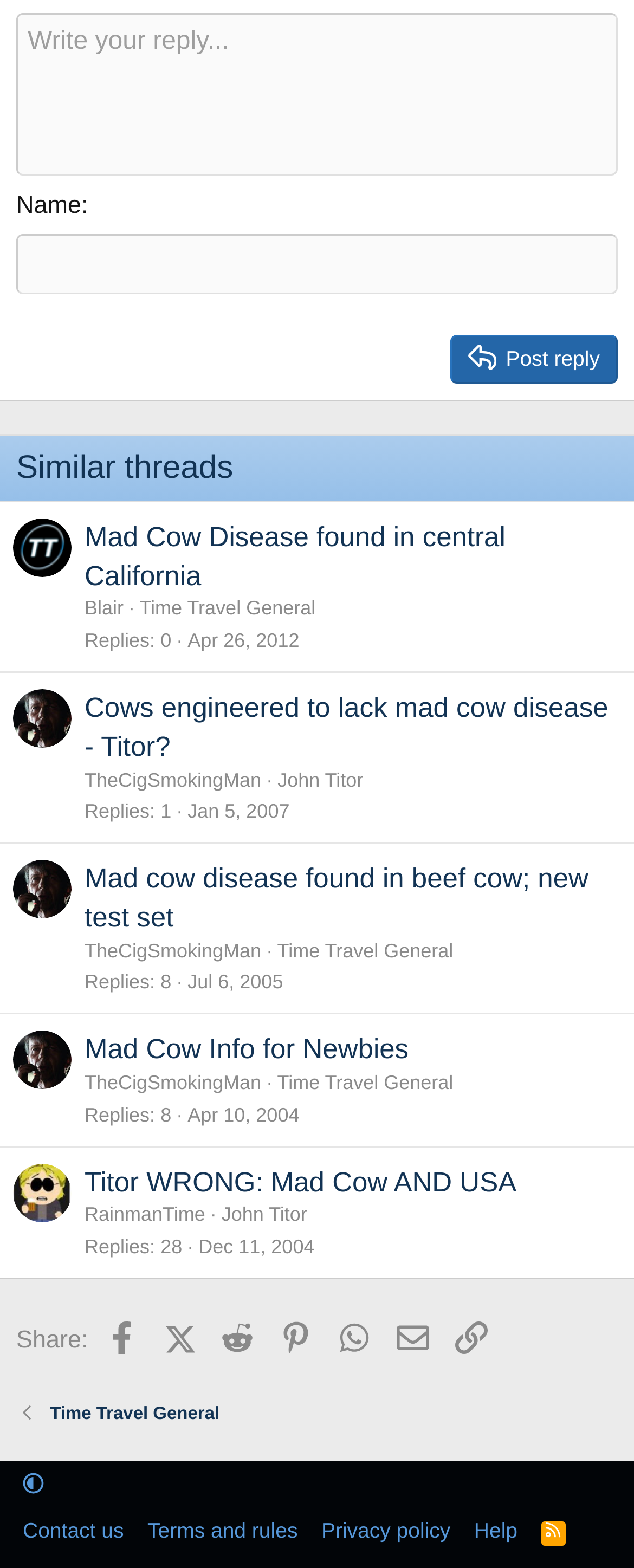Specify the bounding box coordinates of the region I need to click to perform the following instruction: "Share on Facebook". The coordinates must be four float numbers in the range of 0 to 1, i.e., [left, top, right, bottom].

[0.147, 0.837, 0.236, 0.871]